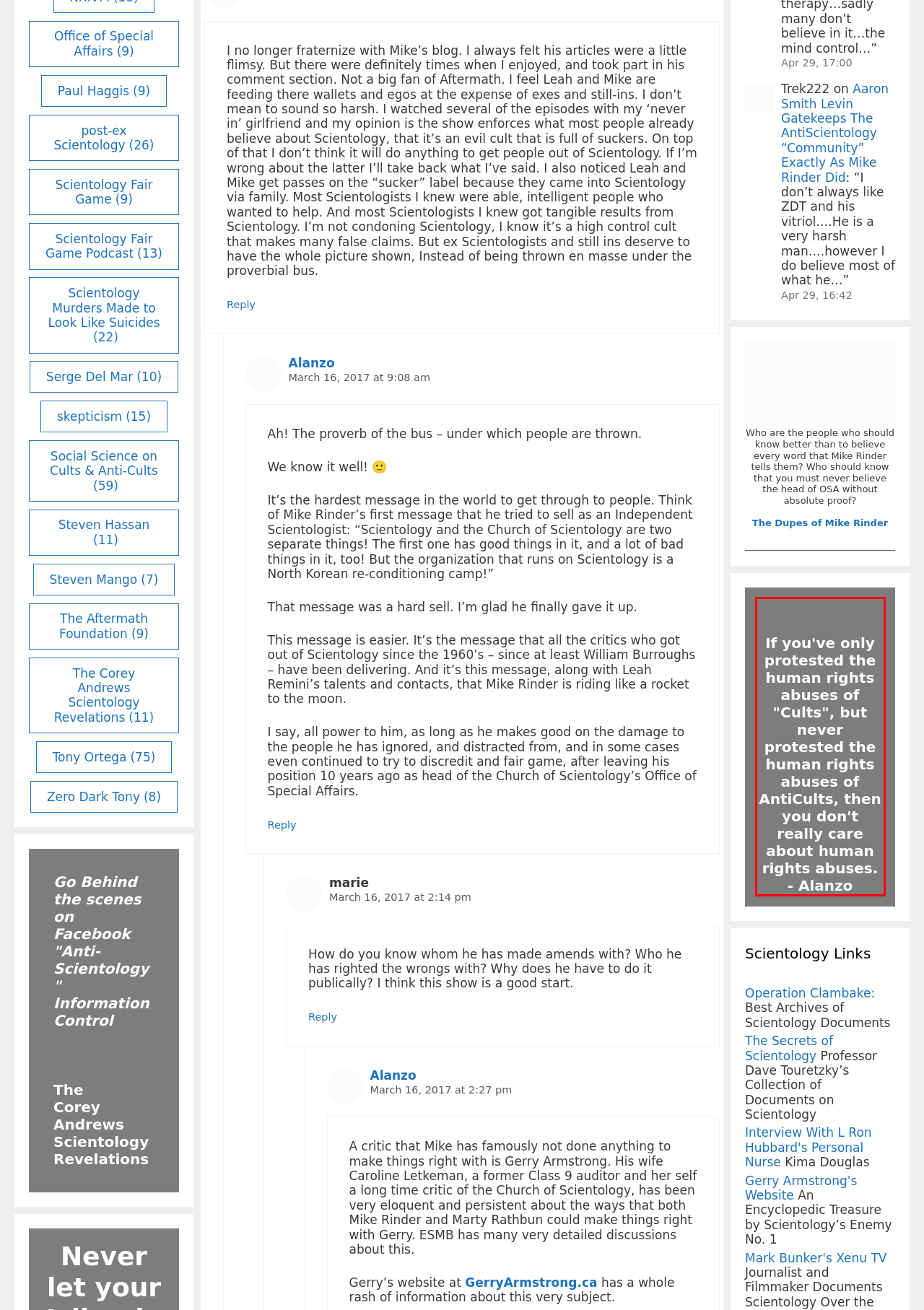Please examine the webpage screenshot and extract the text within the red bounding box using OCR.

If you've only protested the human rights abuses of "Cults", but never protested the human rights abuses of AntiCults, then you don't really care about human rights abuses. - Alanzo